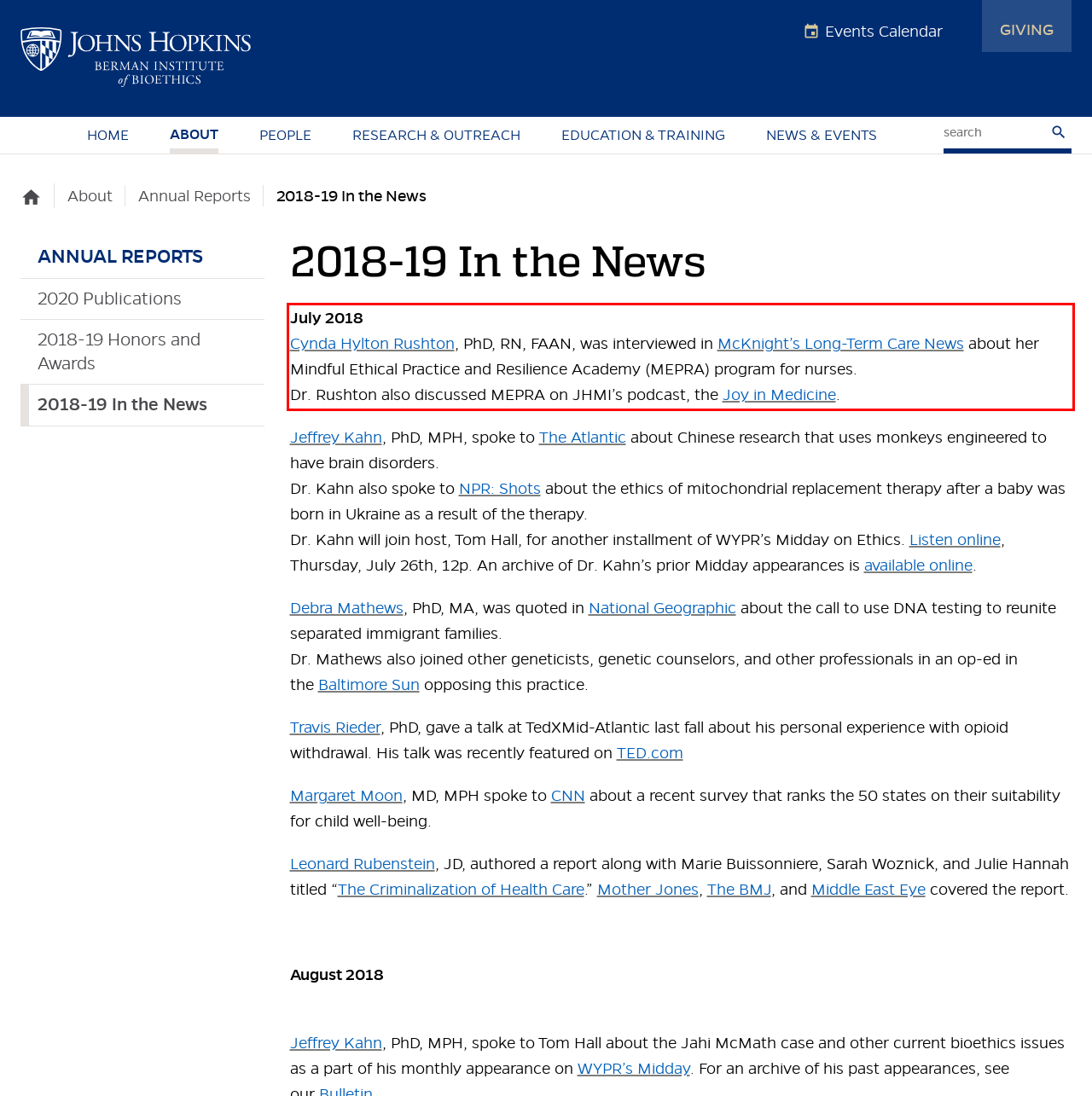Please analyze the provided webpage screenshot and perform OCR to extract the text content from the red rectangle bounding box.

July 2018 Cynda Hylton Rushton, PhD, RN, FAAN, was interviewed in McKnight’s Long-Term Care News about her Mindful Ethical Practice and Resilience Academy (MEPRA) program for nurses. Dr. Rushton also discussed MEPRA on JHMI’s podcast, the Joy in Medicine.